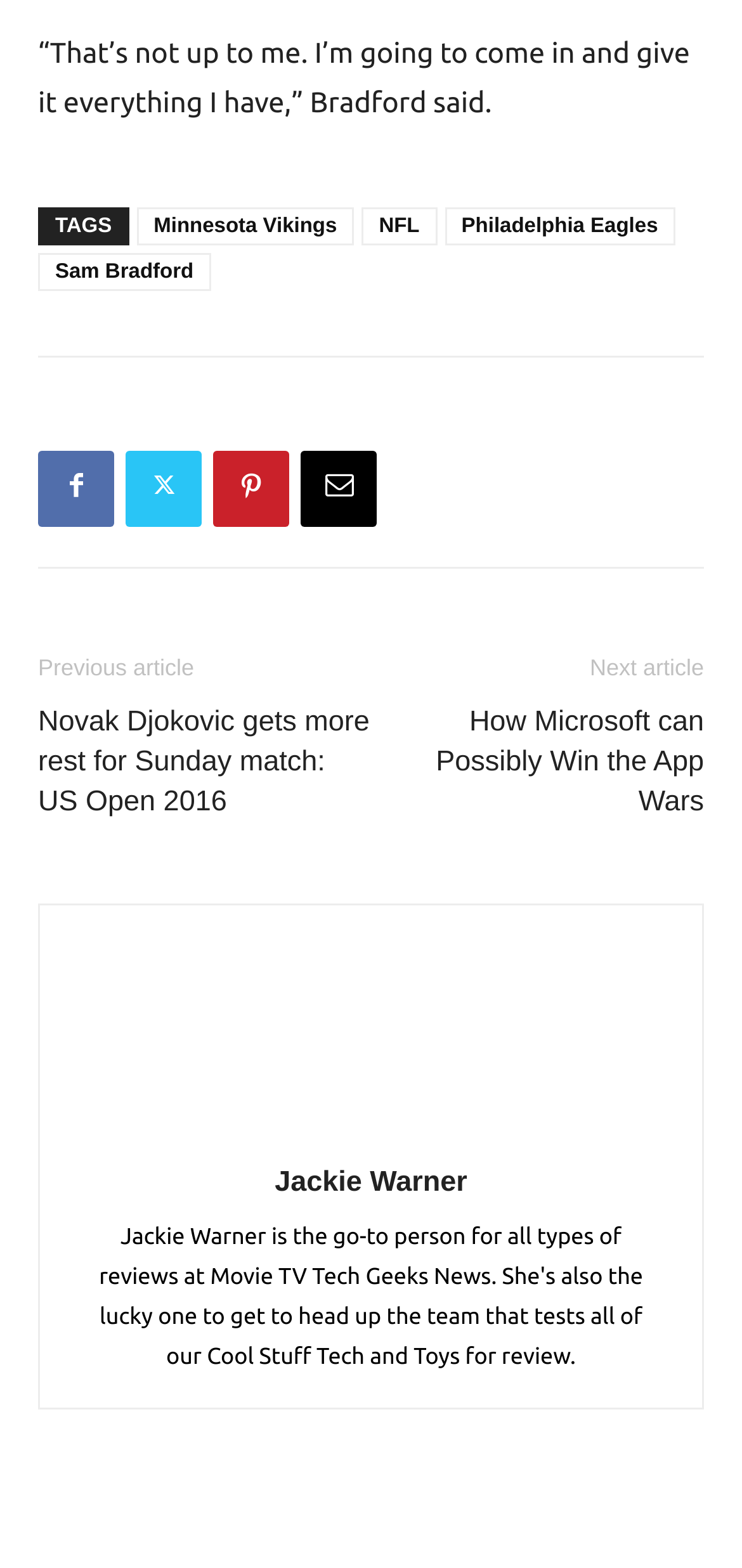Respond with a single word or phrase to the following question: Who is the author of the article?

Jackie Warner